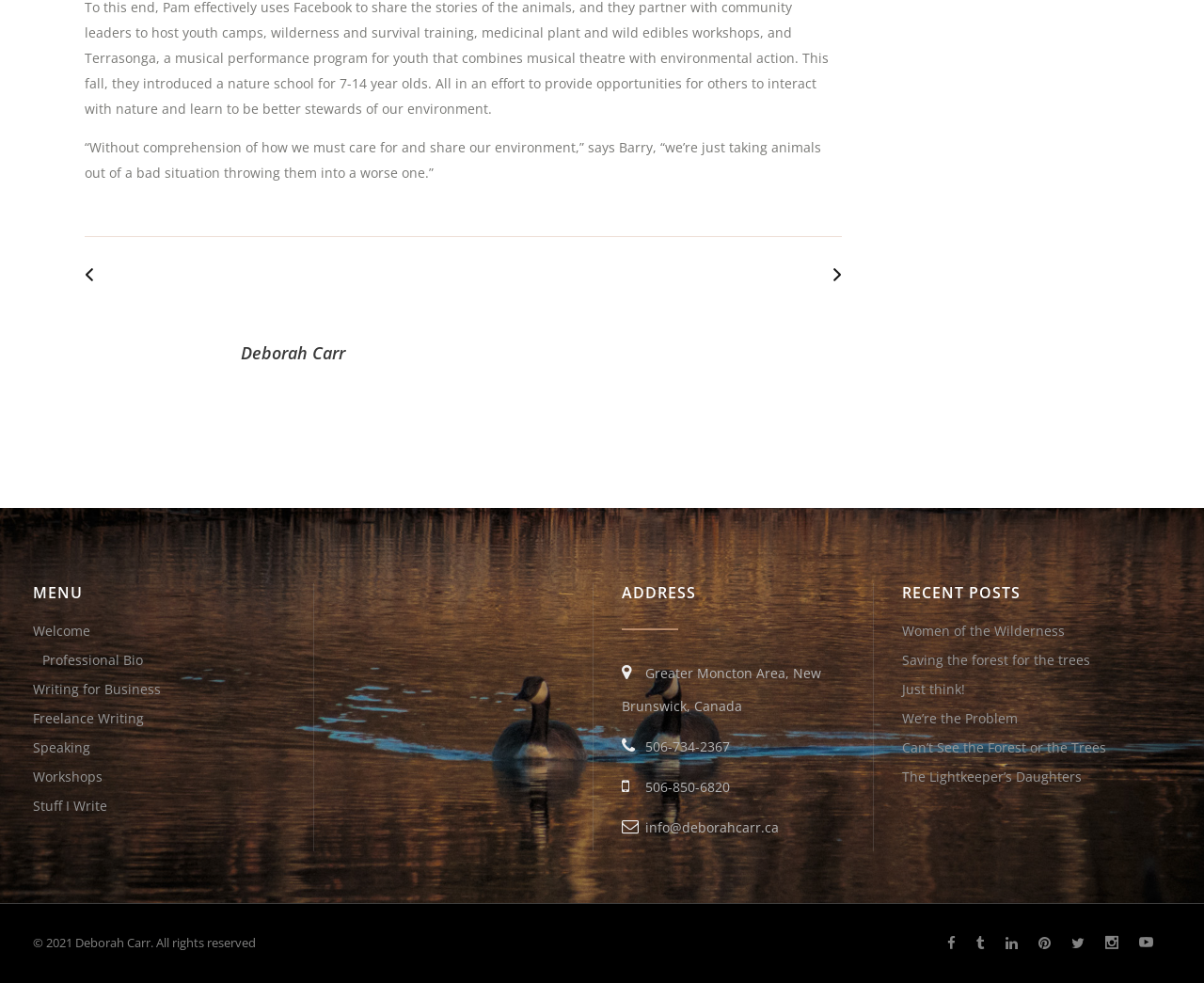Please locate the UI element described by "Professional Bio" and provide its bounding box coordinates.

[0.035, 0.656, 0.119, 0.686]